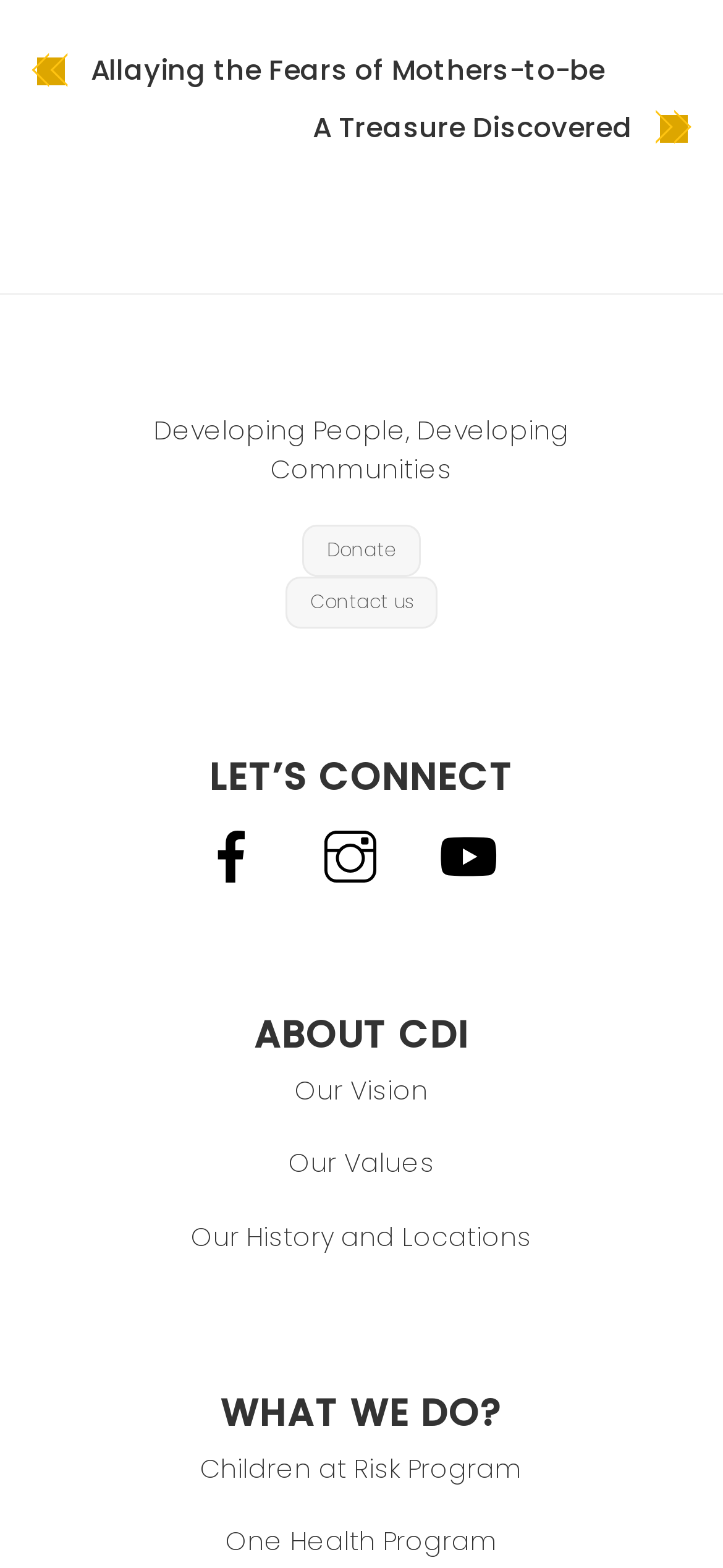How many social media links are there?
Offer a detailed and exhaustive answer to the question.

I counted the number of social media links by looking at the links with icons, which are Facebook, Instagram, and YouTube.